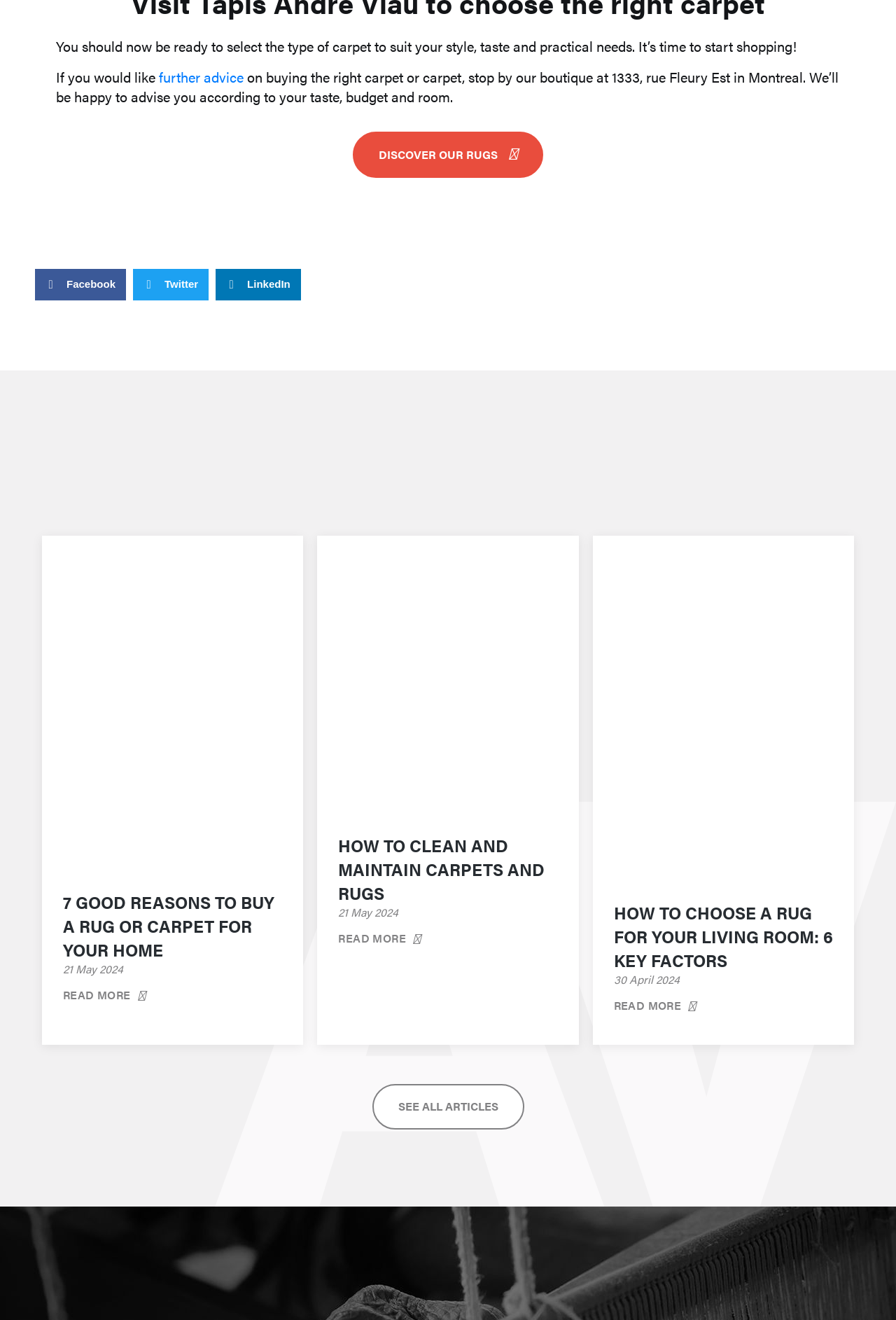What is the date of the article '7 GOOD REASONS TO BUY A RUG OR CARPET FOR YOUR HOME'?
Respond to the question with a single word or phrase according to the image.

21 May 2024